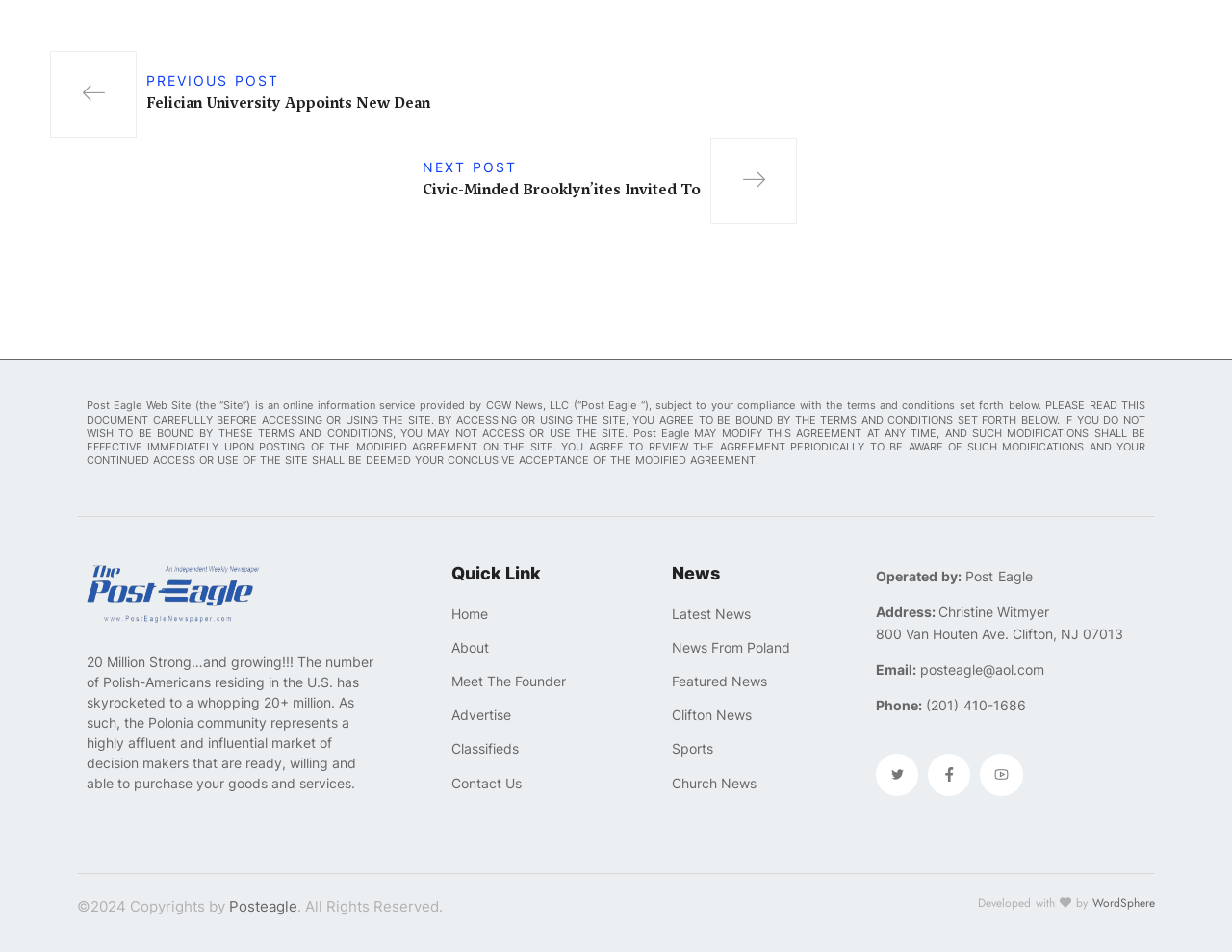What is the address of Post Eagle?
Look at the webpage screenshot and answer the question with a detailed explanation.

I found the address in the static text element that says 'Address: 800 Van Houten Ave. Clifton, NJ 07013' in the footer section of the webpage.